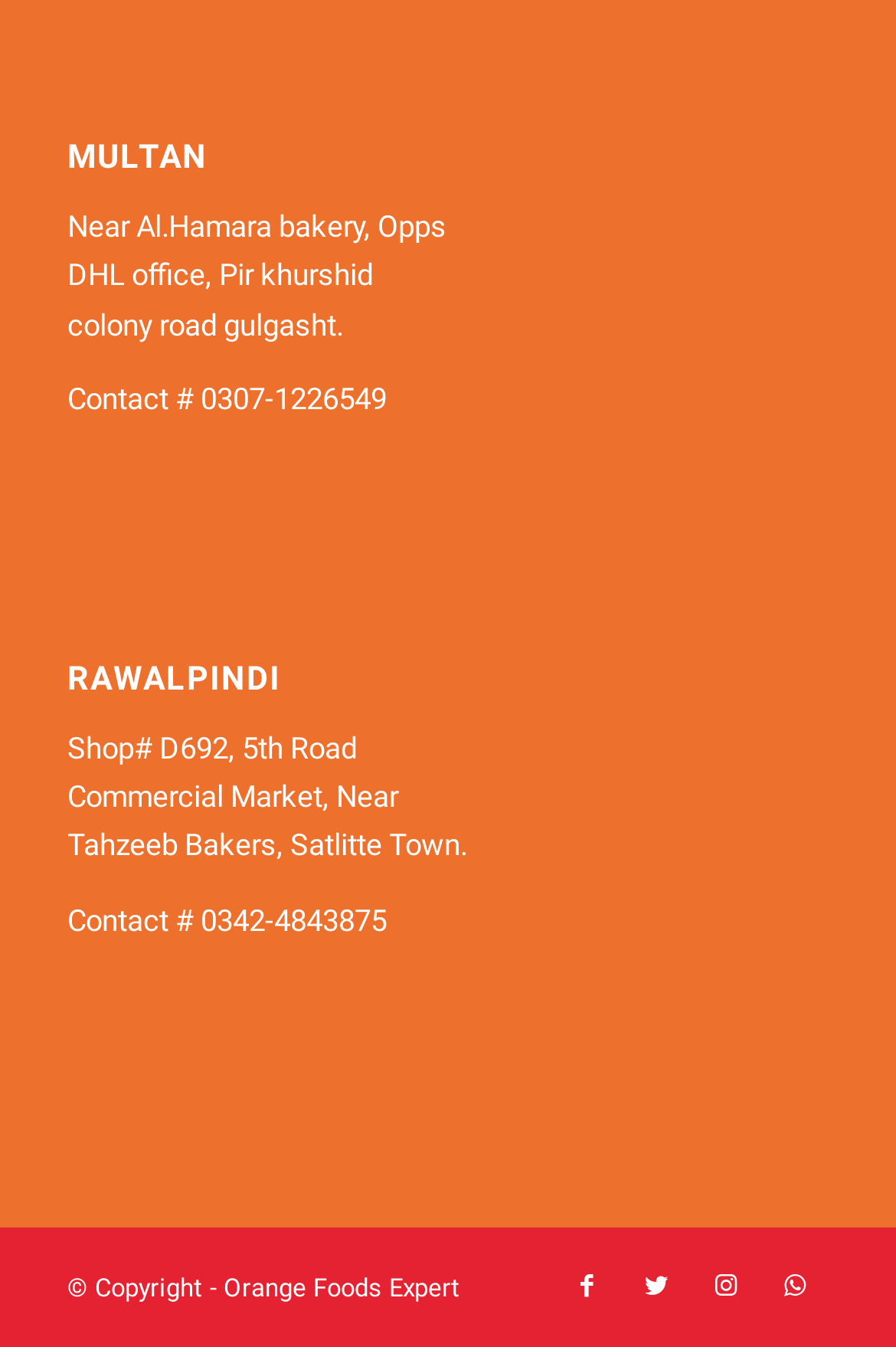Provide your answer in one word or a succinct phrase for the question: 
What is the location of the bakery?

Al.Hamara